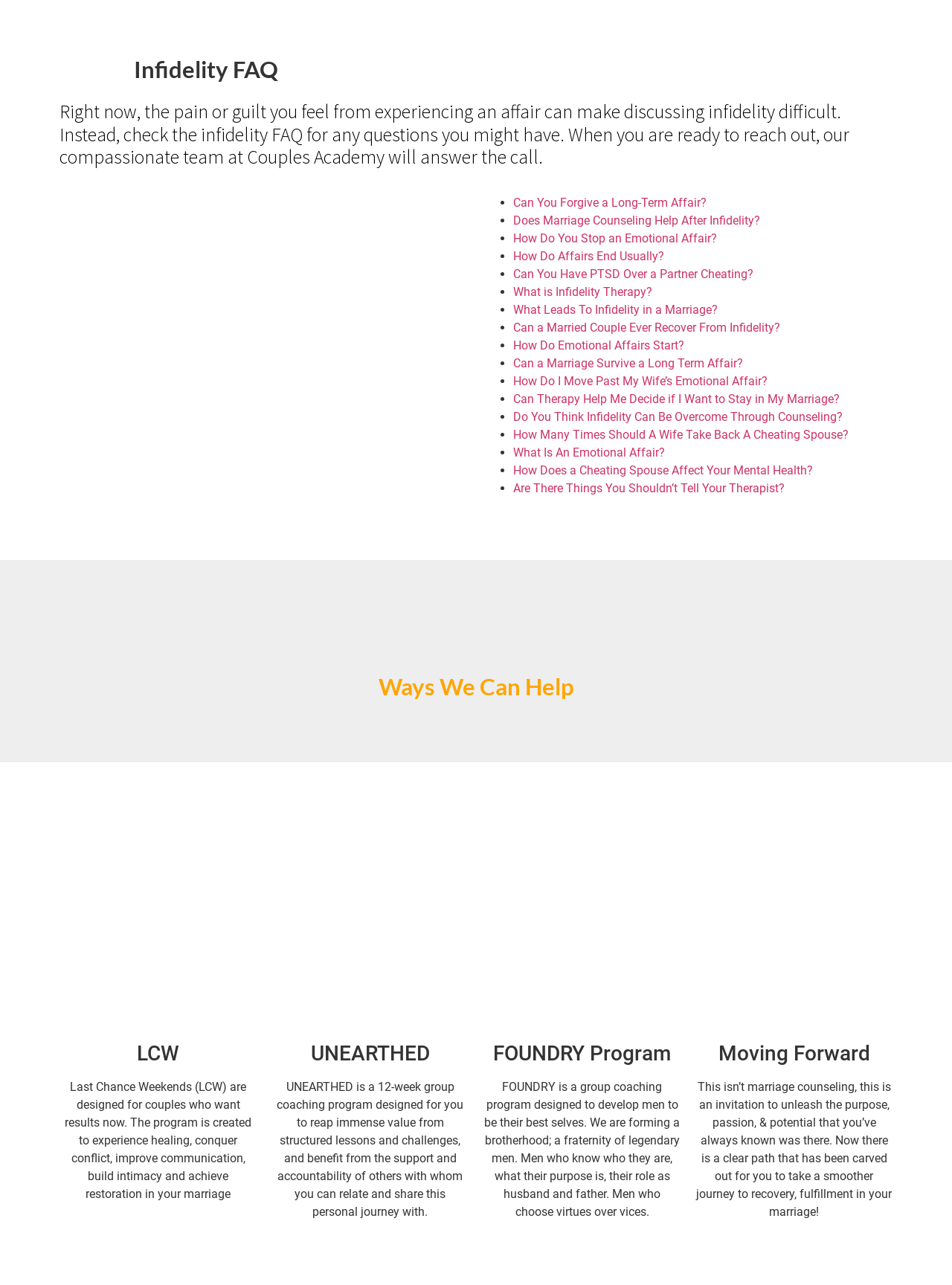Please provide a comprehensive response to the question below by analyzing the image: 
What is the purpose of the UNEARTHED program?

The purpose of the UNEARTHED program is to provide a 12-week group coaching program designed for individuals to reap immense value from structured lessons and challenges, and benefit from the support and accountability of others with whom they can relate and share this personal journey with.